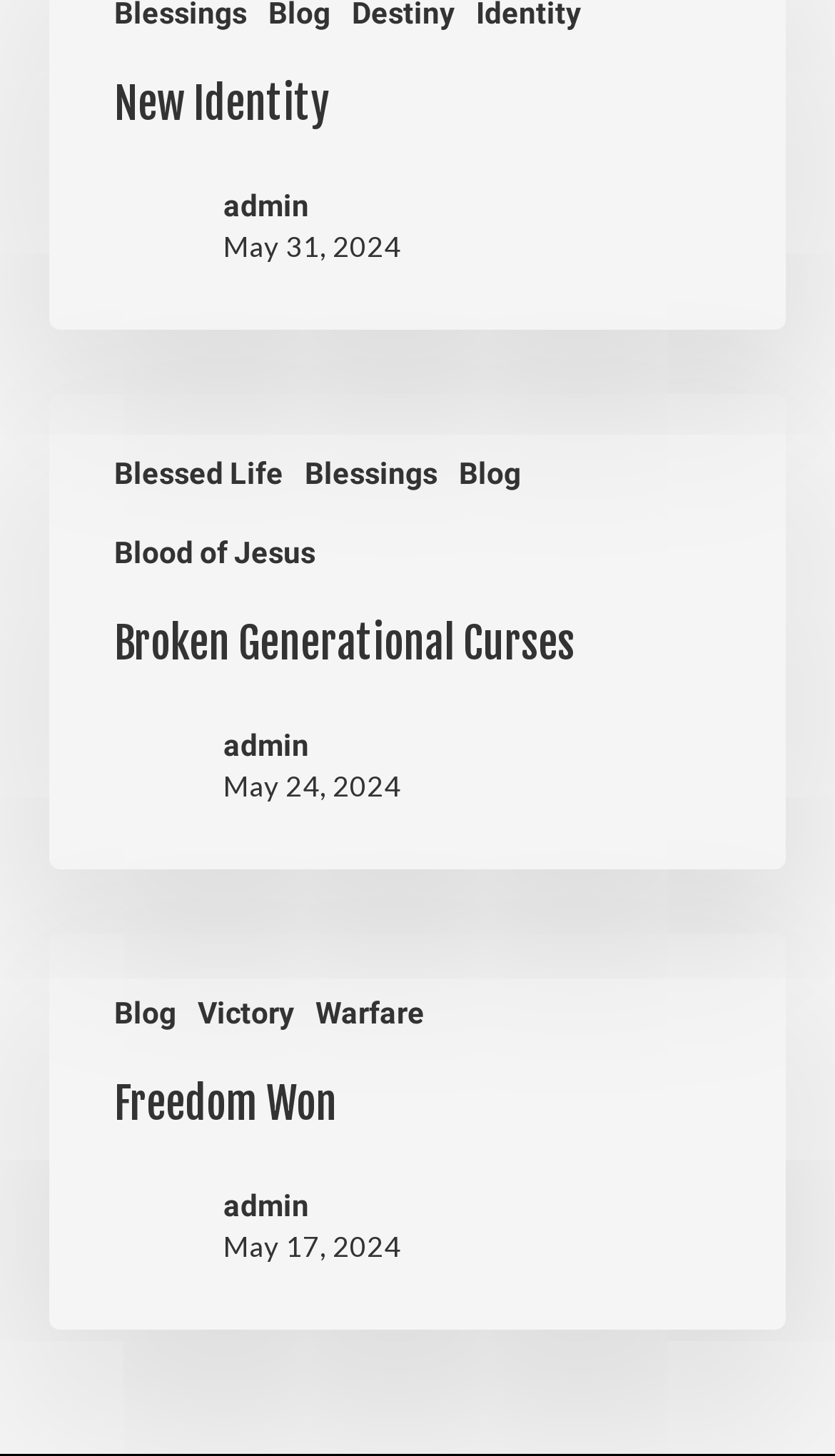Given the description of a UI element: "Blog", identify the bounding box coordinates of the matching element in the webpage screenshot.

[0.137, 0.683, 0.211, 0.711]